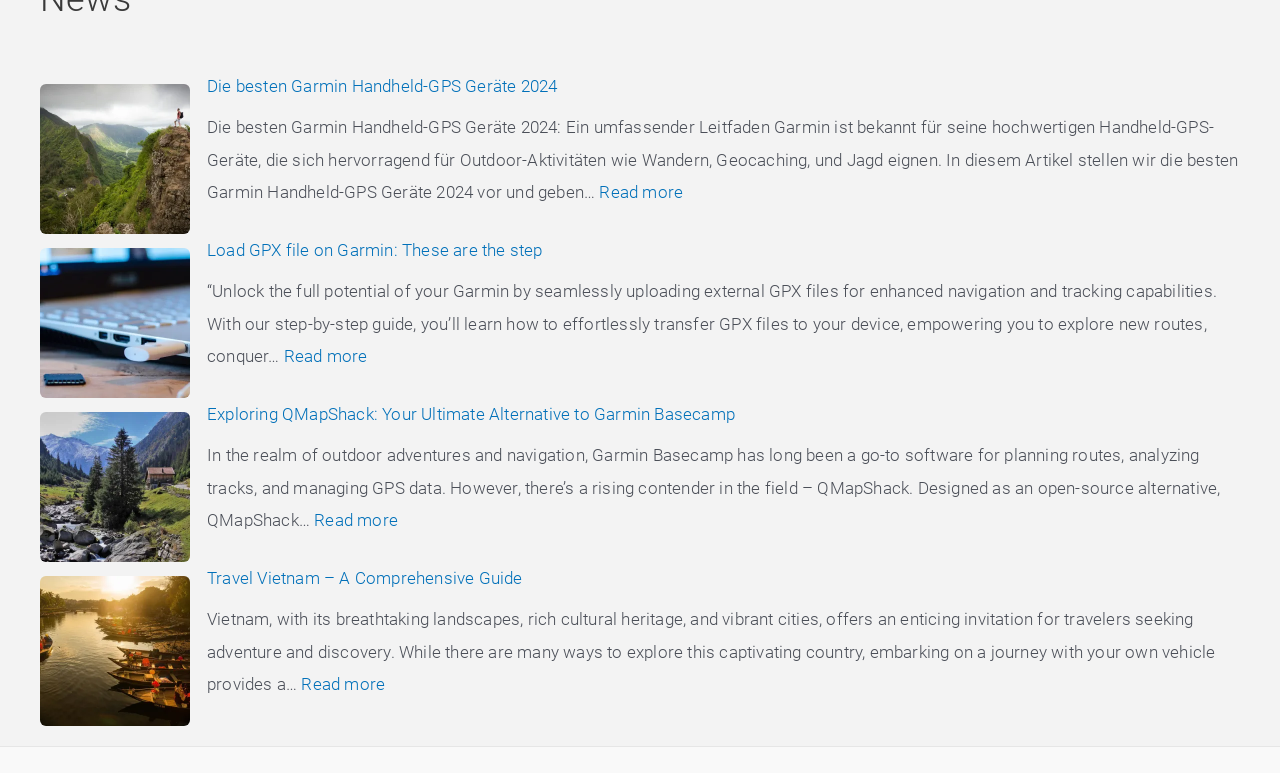How many articles are featured on this webpage?
Based on the image, give a one-word or short phrase answer.

4